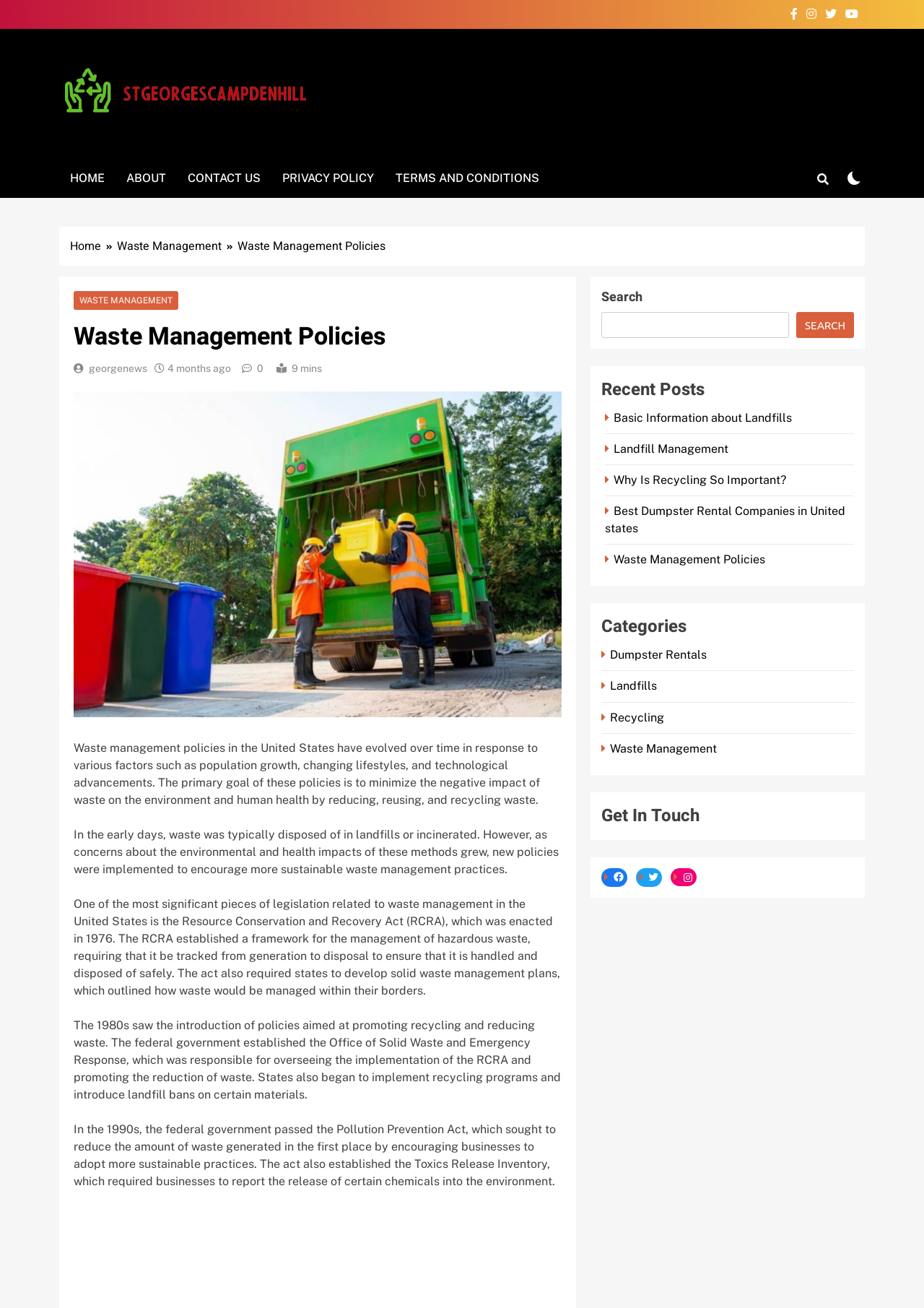Please find the bounding box coordinates of the element that you should click to achieve the following instruction: "View Recent Posts". The coordinates should be presented as four float numbers between 0 and 1: [left, top, right, bottom].

[0.651, 0.288, 0.924, 0.308]